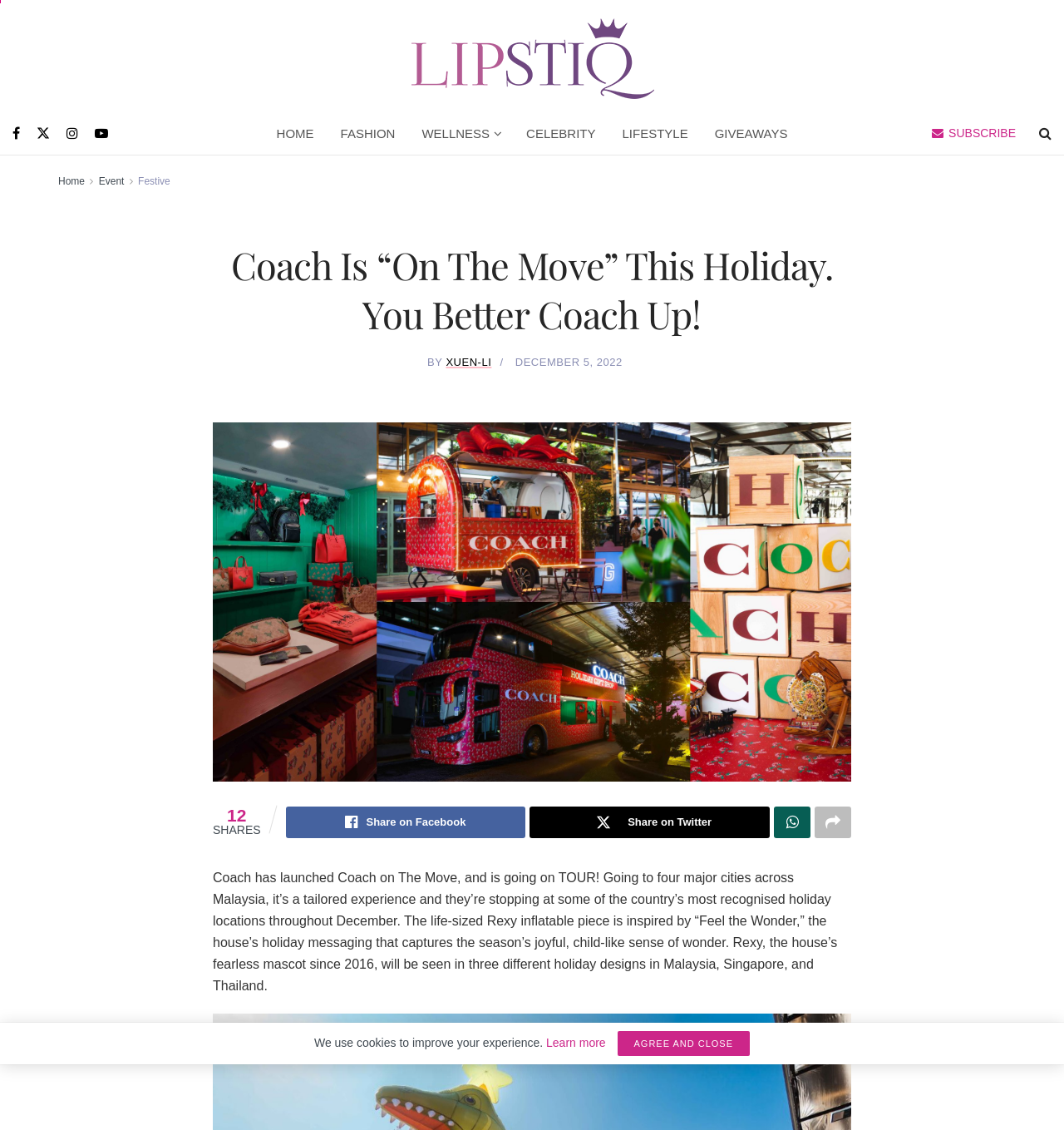What is the headline of the webpage?

Coach Is “On The Move” This Holiday. You Better Coach Up!